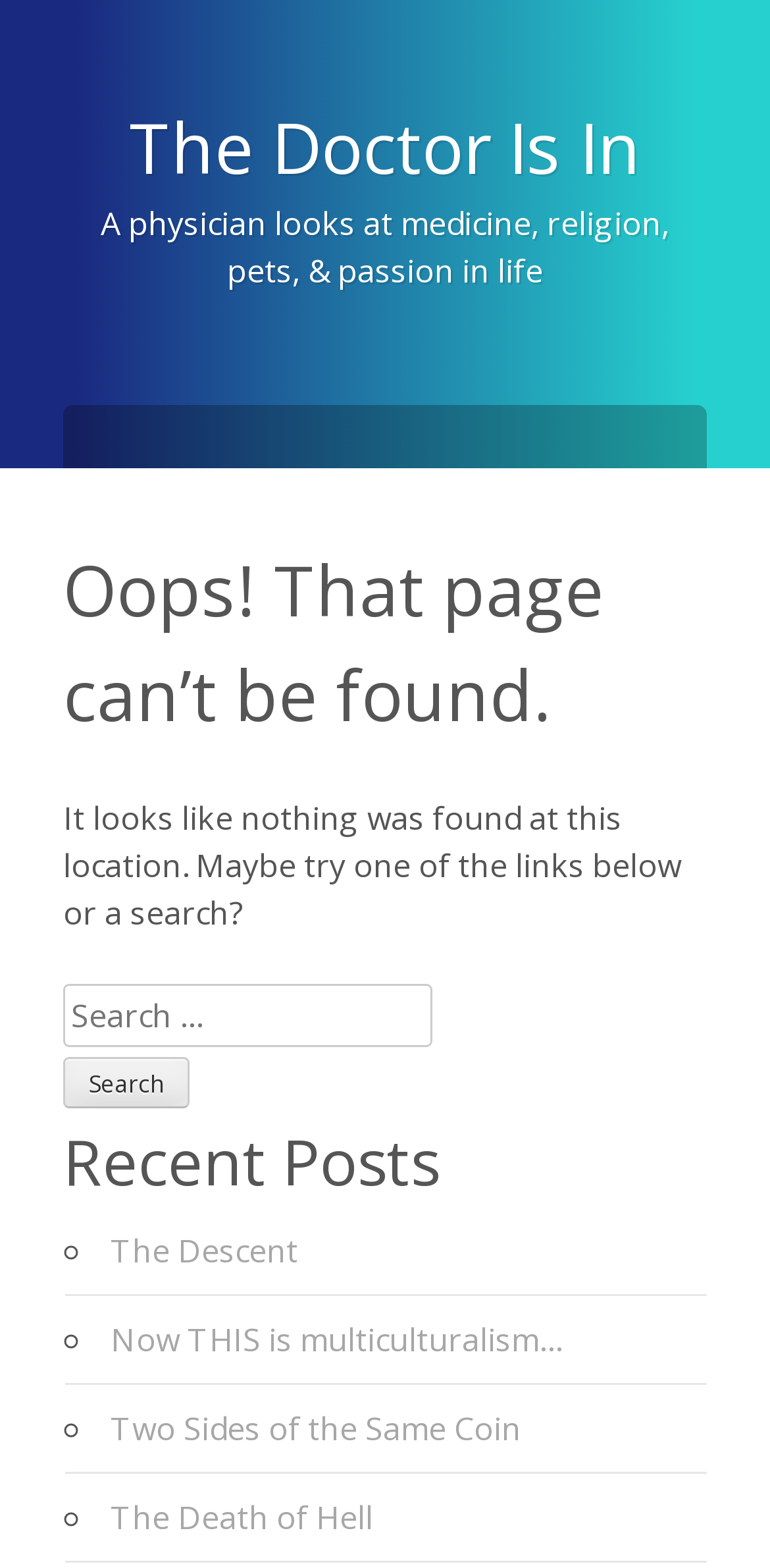Refer to the image and provide an in-depth answer to the question:
How many recent posts are listed?

By examining the webpage, I can see that there are four recent posts listed, each represented by a link and a list marker, namely 'The Descent', 'Now THIS is multiculturalism…', 'Two Sides of the Same Coin', and 'The Death of Hell'.